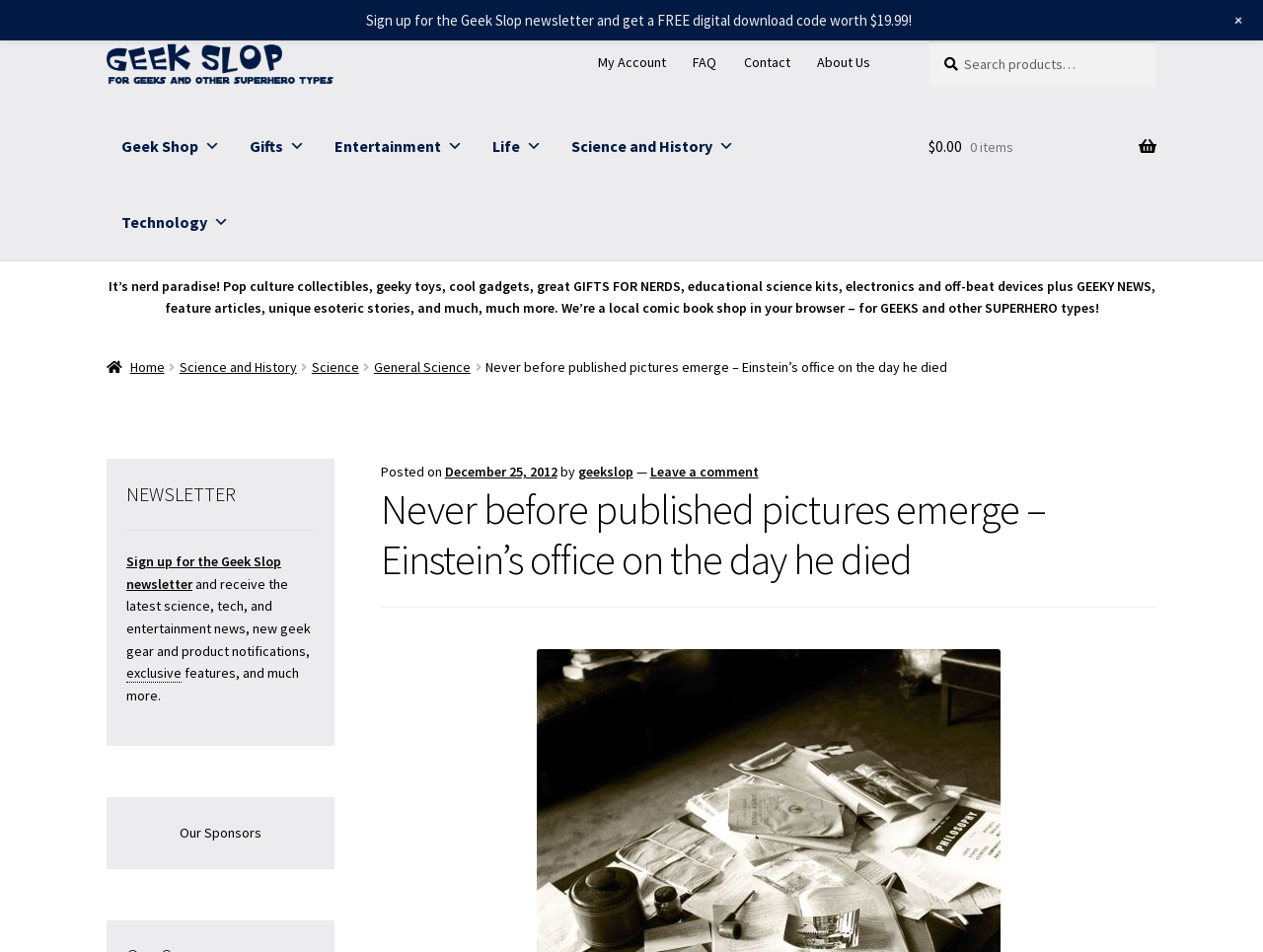Please determine the bounding box coordinates of the element's region to click in order to carry out the following instruction: "Explore Geek Shop". The coordinates should be four float numbers between 0 and 1, i.e., [left, top, right, bottom].

[0.084, 0.114, 0.186, 0.194]